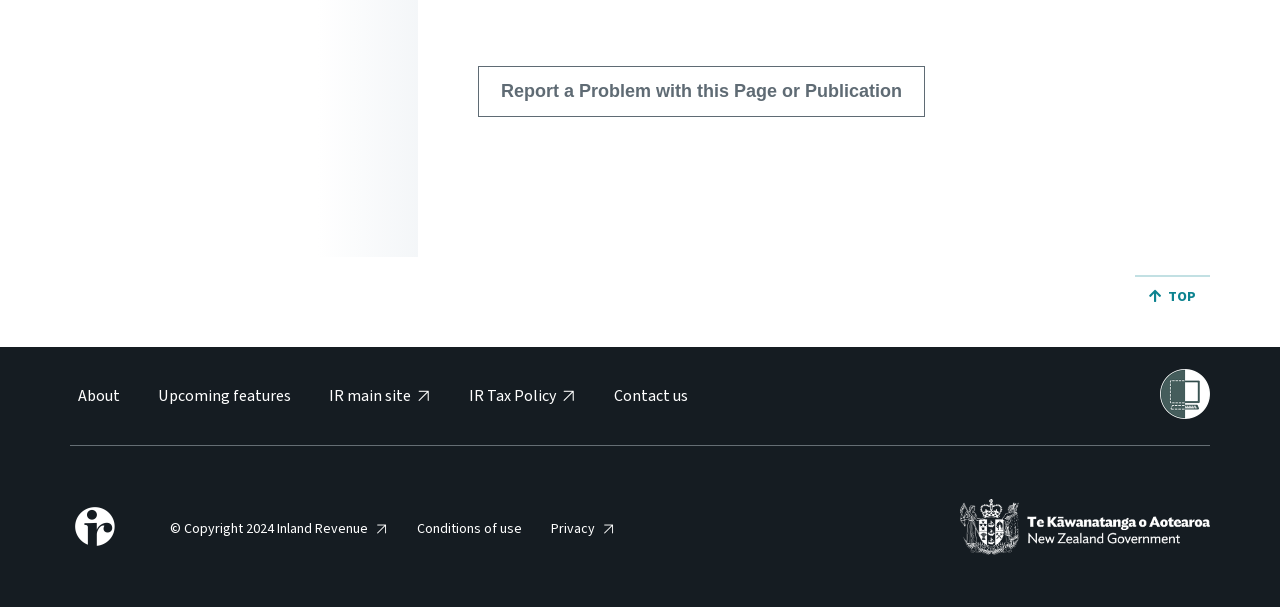Can you specify the bounding box coordinates for the region that should be clicked to fulfill this instruction: "Jump back to the top of the page".

[0.887, 0.454, 0.945, 0.507]